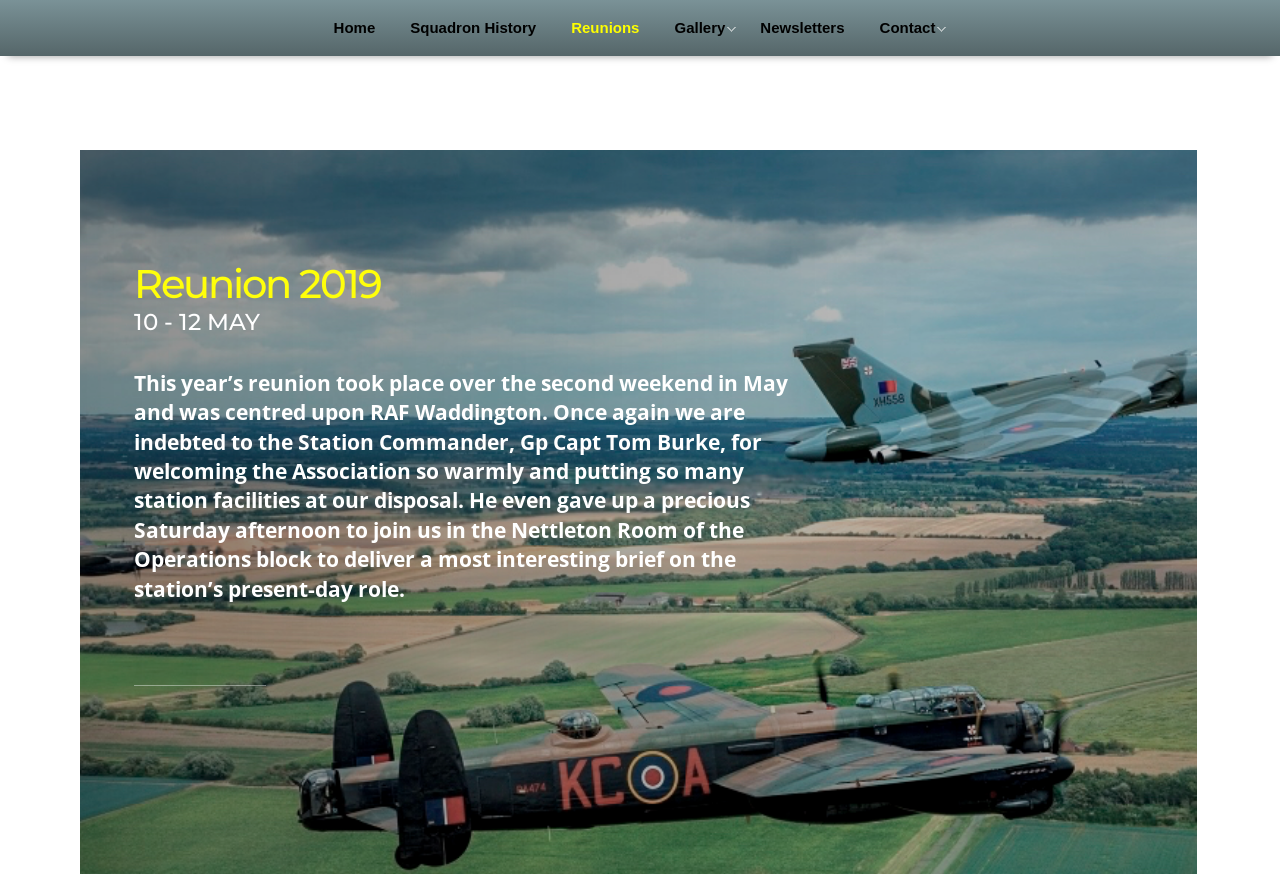Please provide a comprehensive answer to the question below using the information from the image: What is the name of the room where the Station Commander gave a brief?

I found the name of the room by reading the text in the StaticText element that mentions 'the Nettleton Room of the Operations block'.